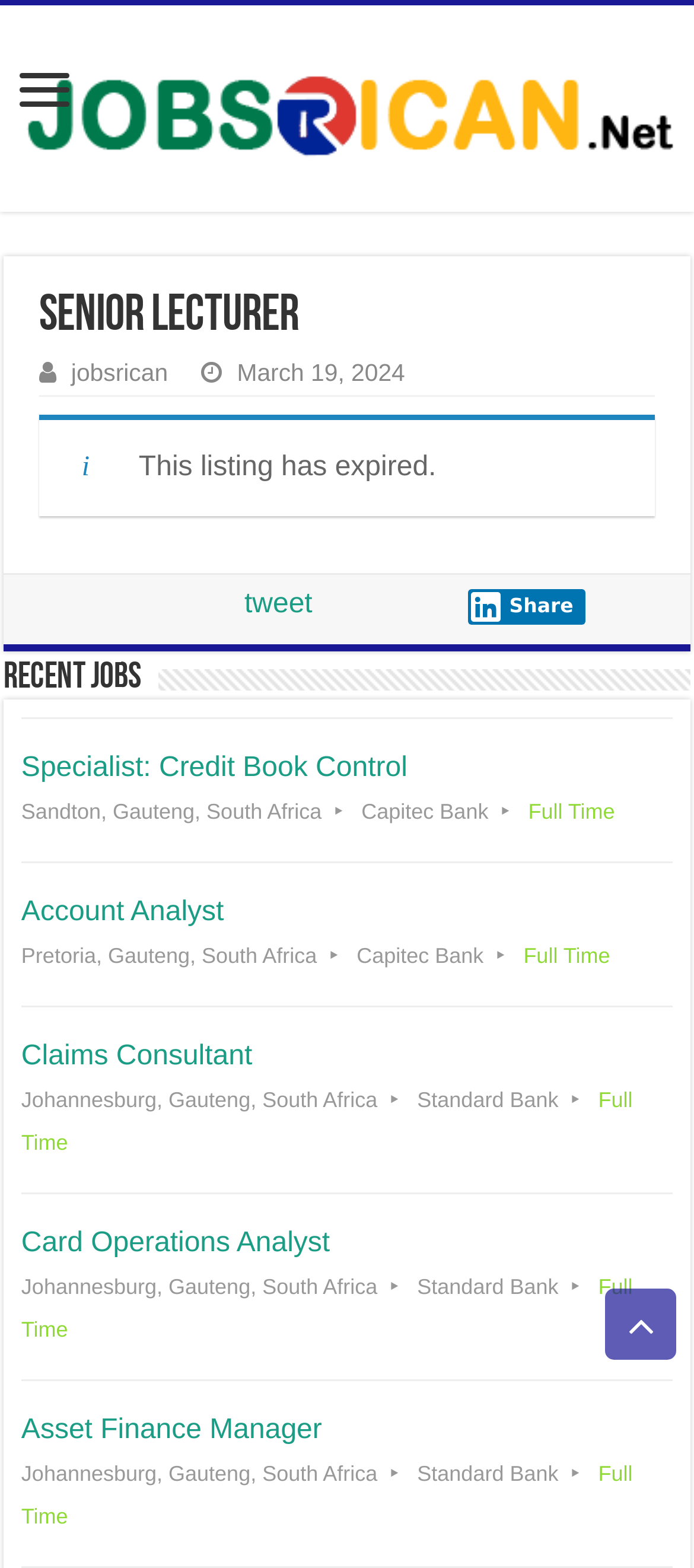Determine the bounding box coordinates of the clickable region to carry out the instruction: "View the Senior Lecturer job details".

[0.056, 0.186, 0.944, 0.218]